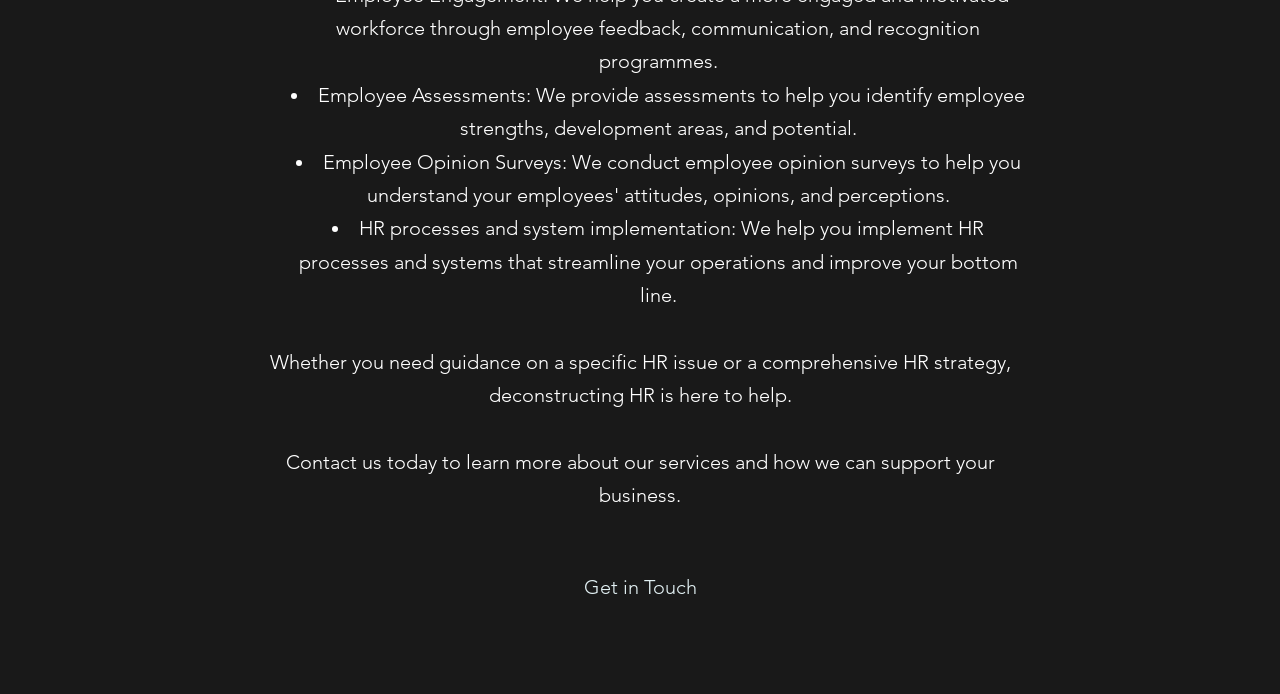Respond to the following question with a brief word or phrase:
What is the position of the 'Get in Touch' link?

Bottom center